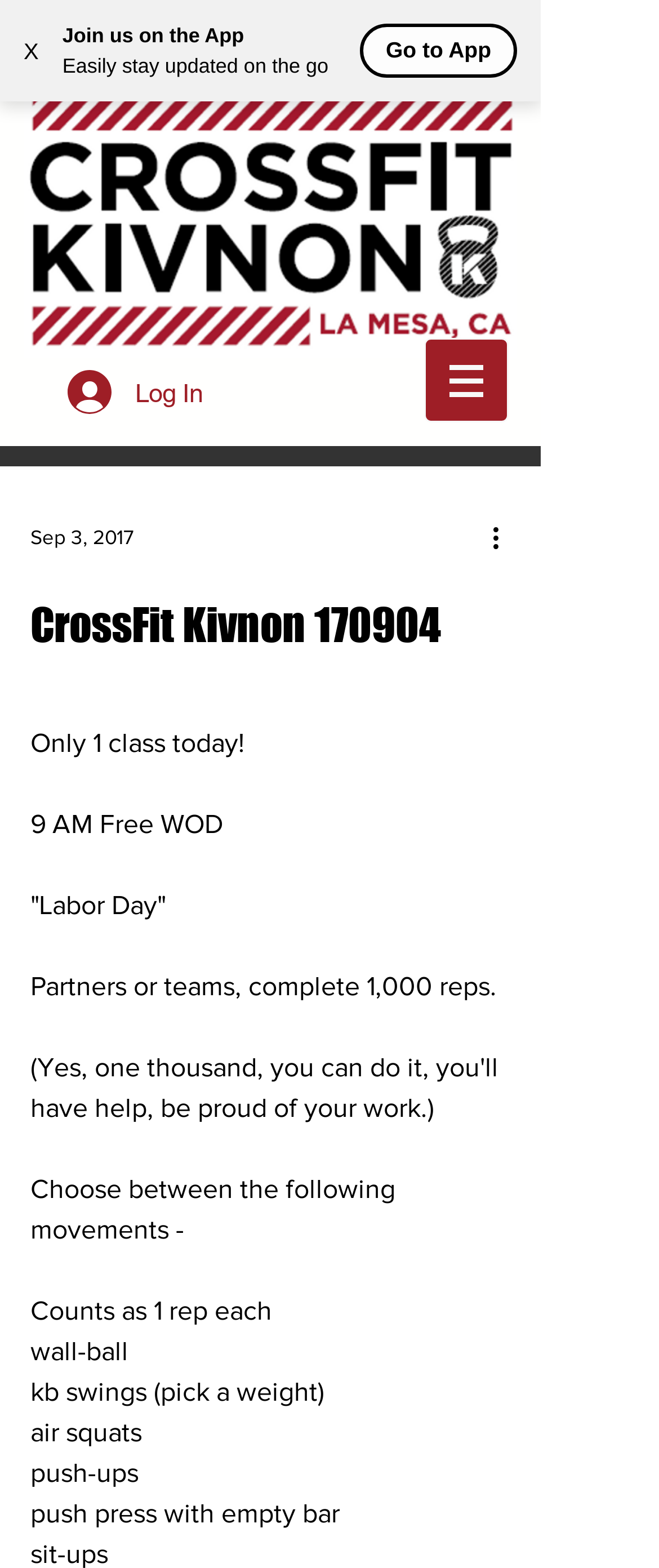Answer the following query with a single word or phrase:
What is one of the movements that can be chosen?

wall-ball